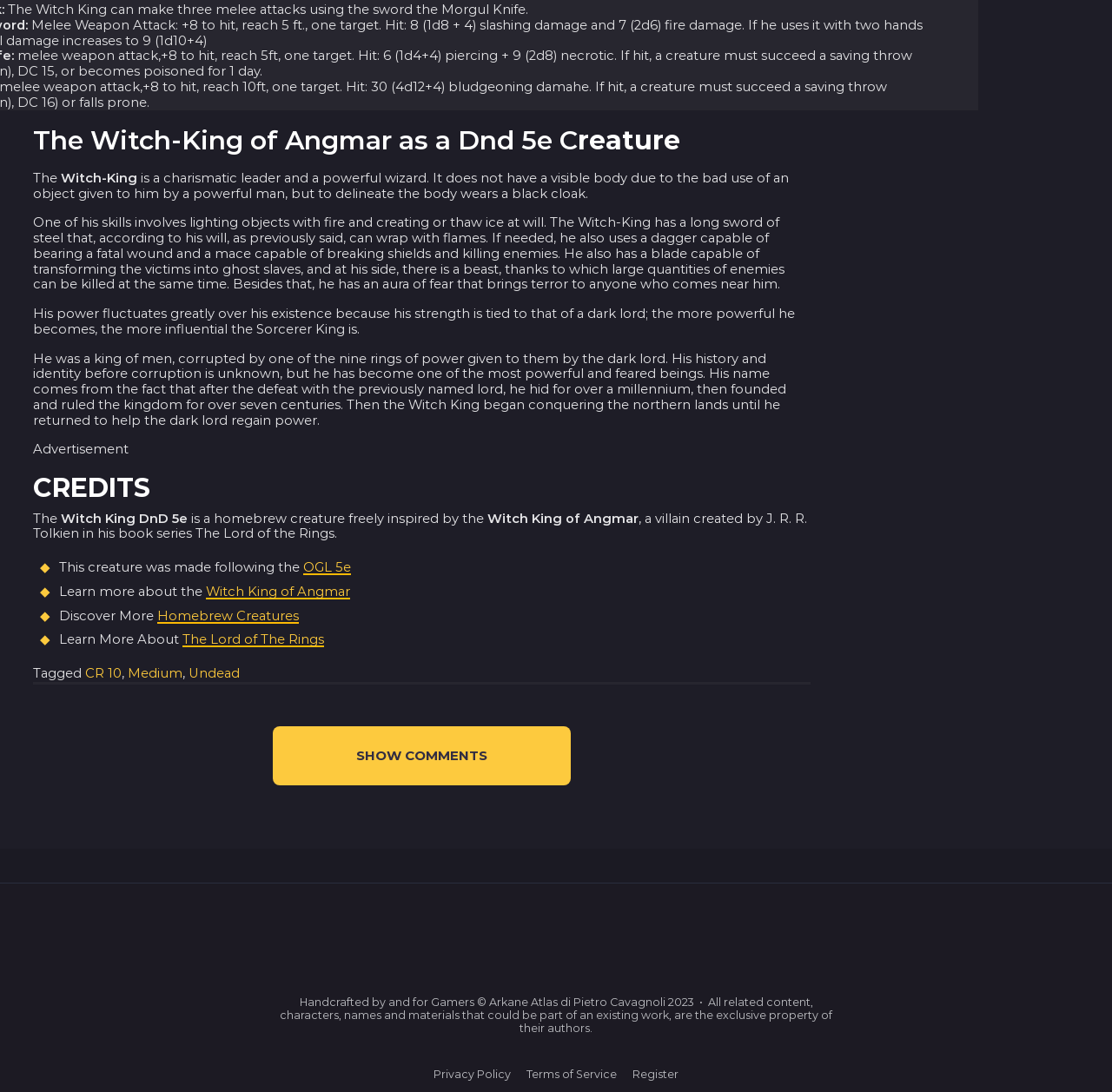What is the Witch King's sword called? Based on the image, give a response in one word or a short phrase.

Morgul Knife